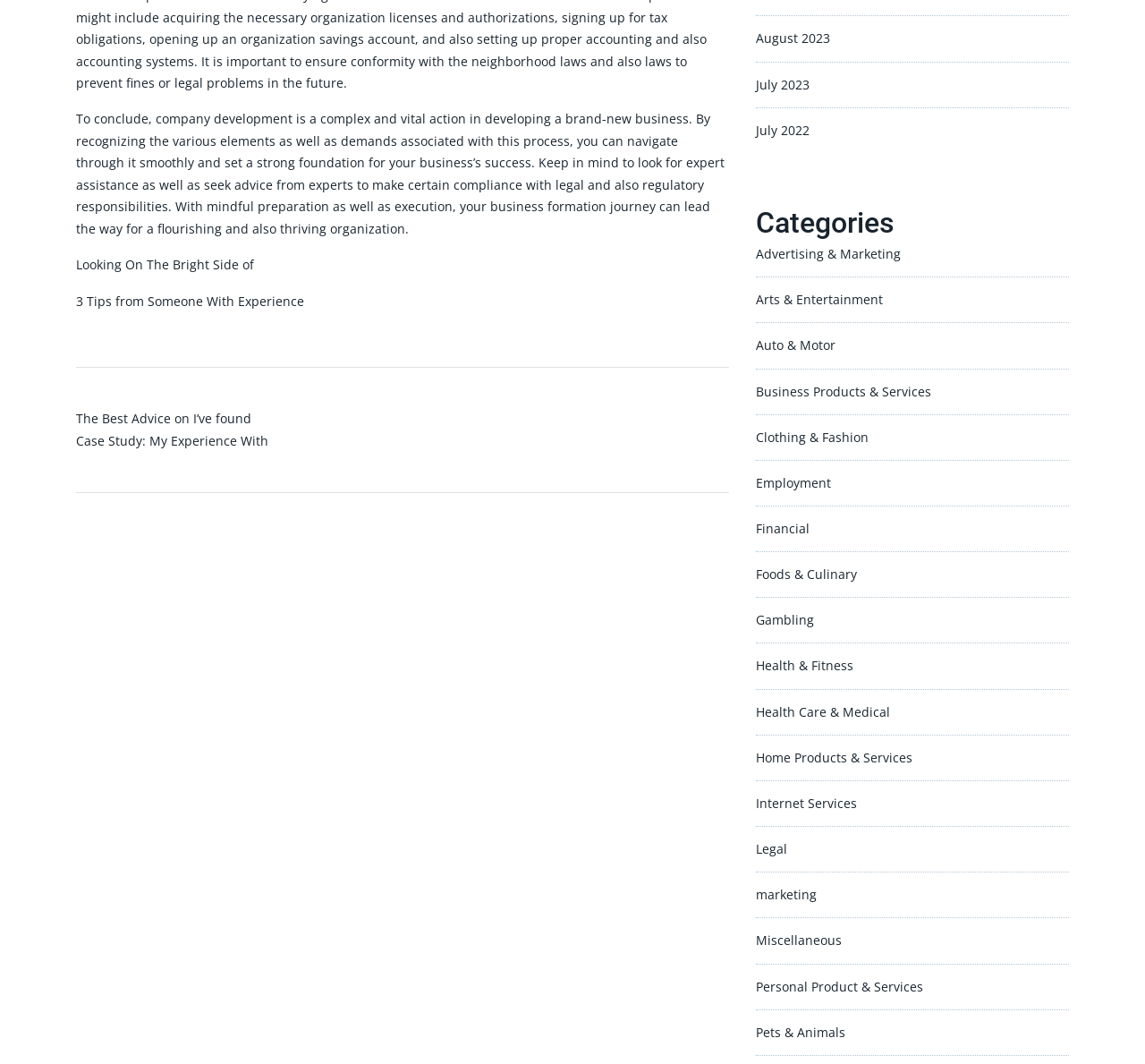Determine the bounding box coordinates for the clickable element required to fulfill the instruction: "Explore the category of Business Products & Services". Provide the coordinates as four float numbers between 0 and 1, i.e., [left, top, right, bottom].

[0.66, 0.36, 0.813, 0.376]